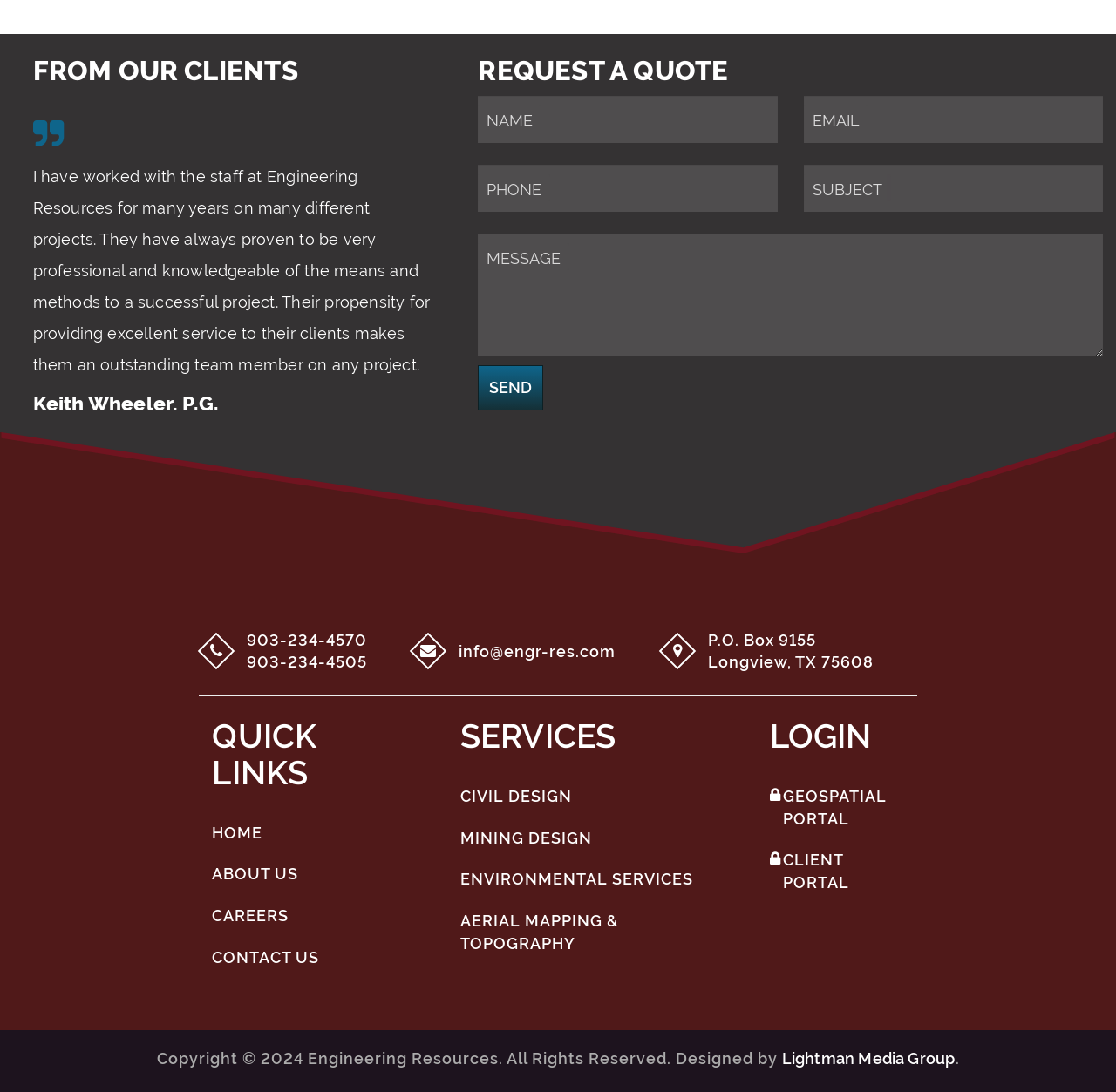Provide the bounding box coordinates of the HTML element described by the text: "903-234-4570".

[0.221, 0.576, 0.368, 0.597]